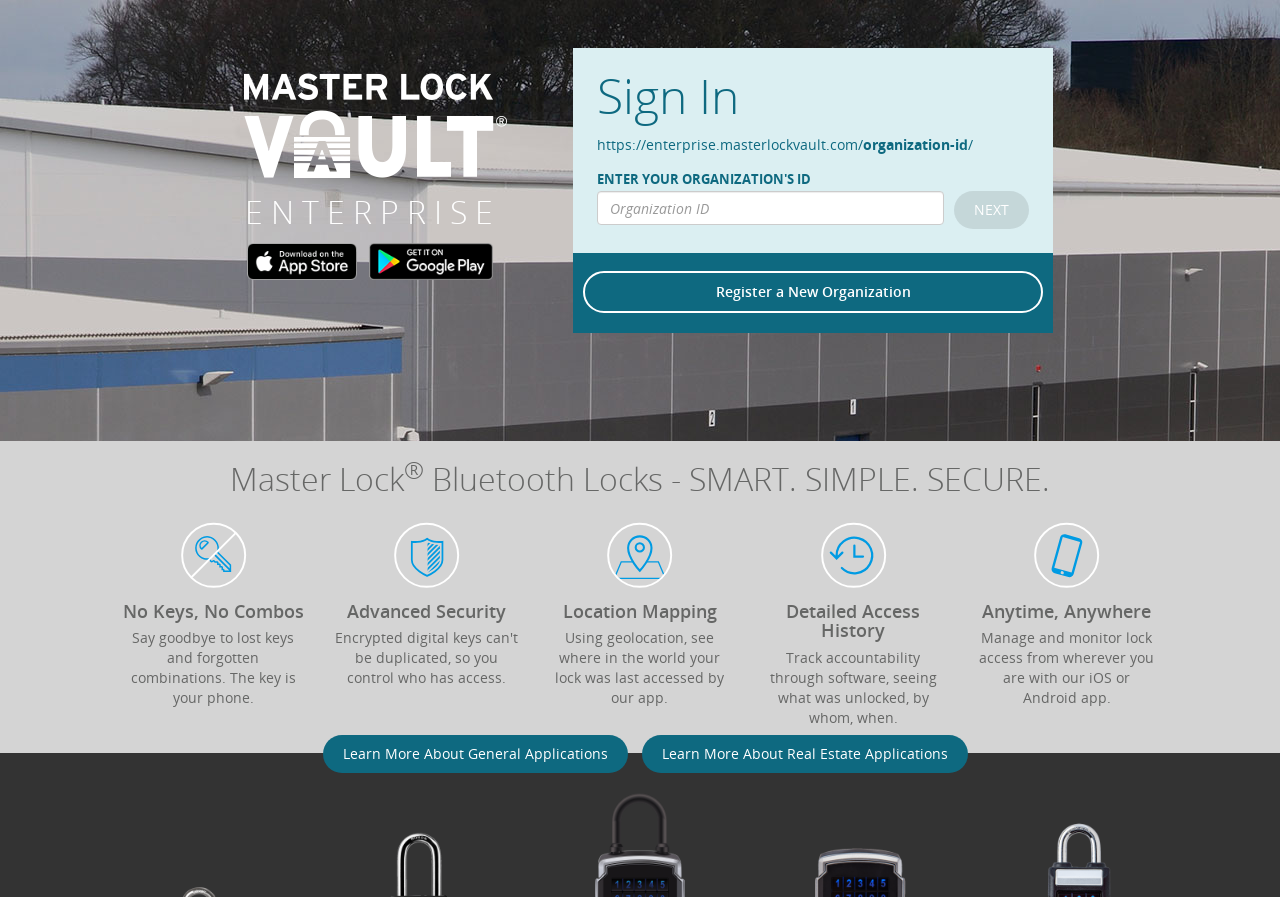How many headings are there on the page?
Look at the image and provide a short answer using one word or a phrase.

5